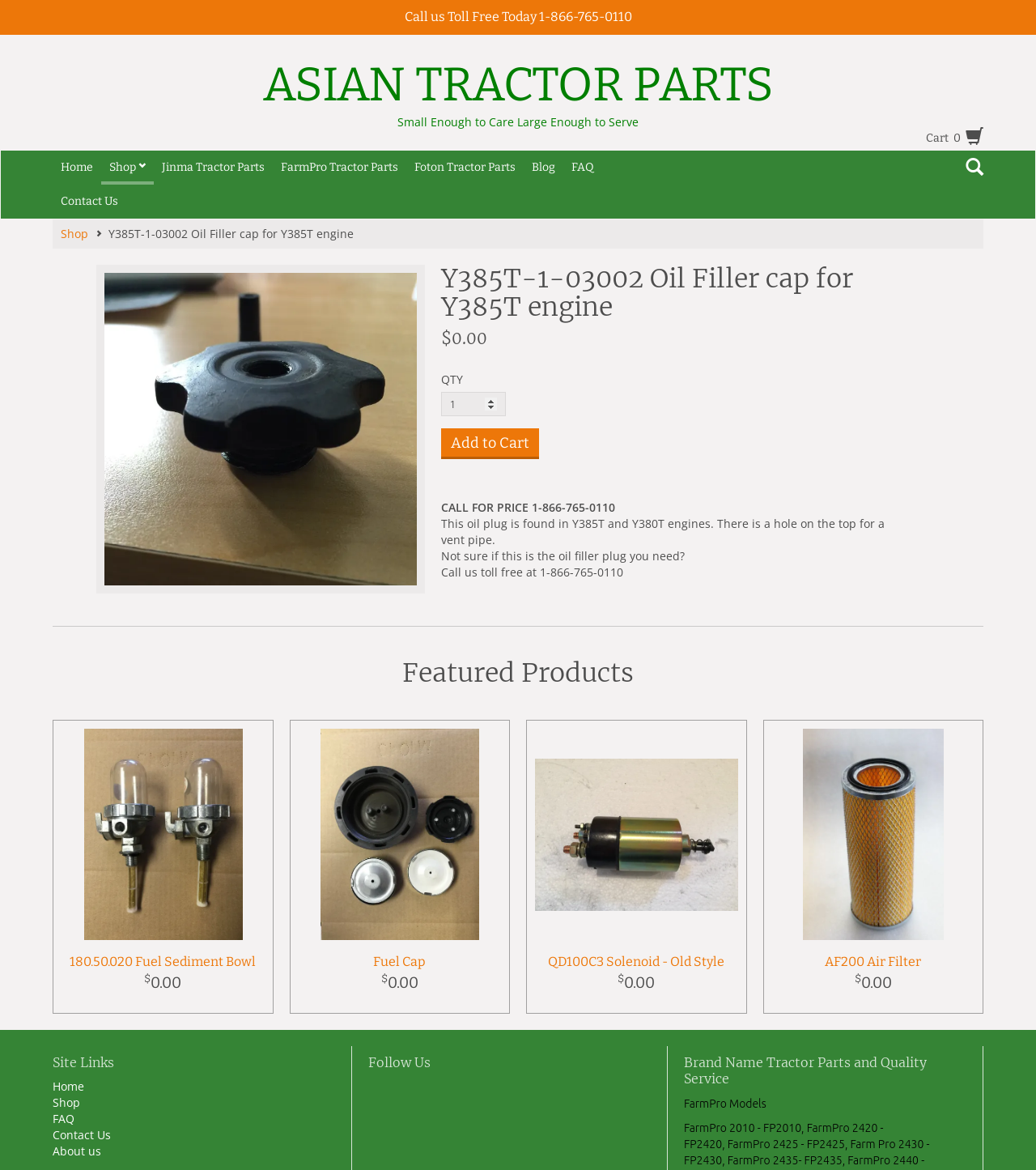Determine the webpage's heading and output its text content.

Y385T-1-03002 Oil Filler cap for Y385T engine